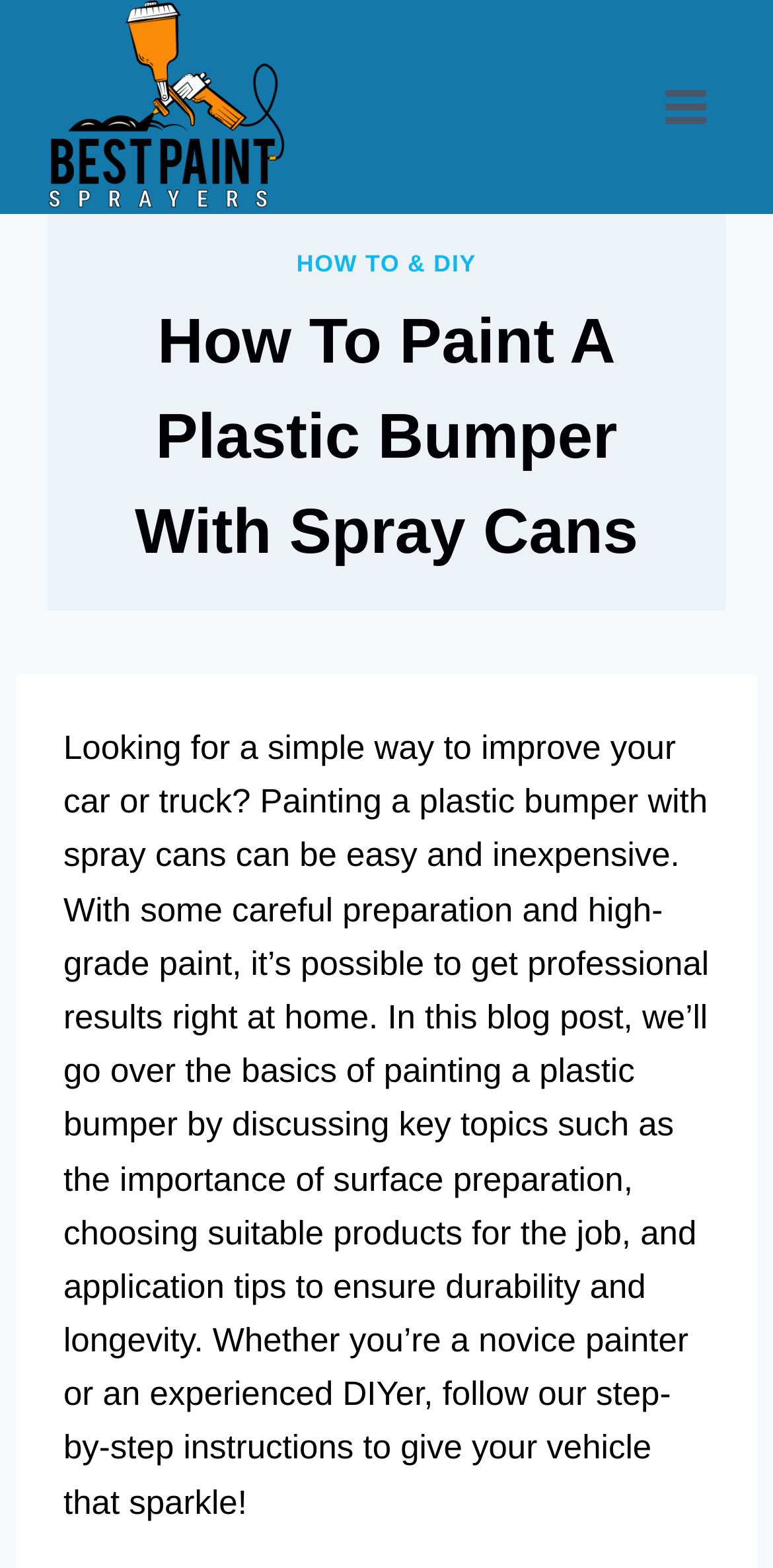Answer this question in one word or a short phrase: What is the topic of this blog post?

Painting a plastic bumper